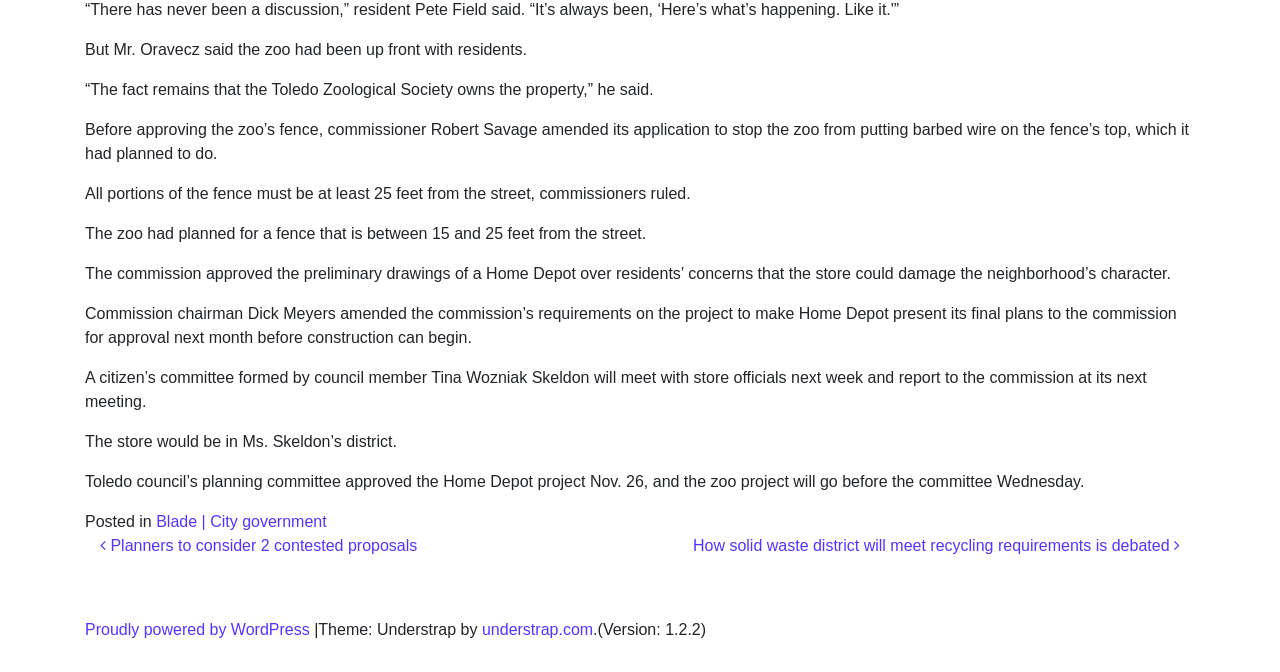Please determine the bounding box coordinates for the UI element described here. Use the format (top-left x, top-left y, bottom-right x, bottom-right y) with values bounded between 0 and 1: parent_node: Search Collection name="commit" value="Search"

None